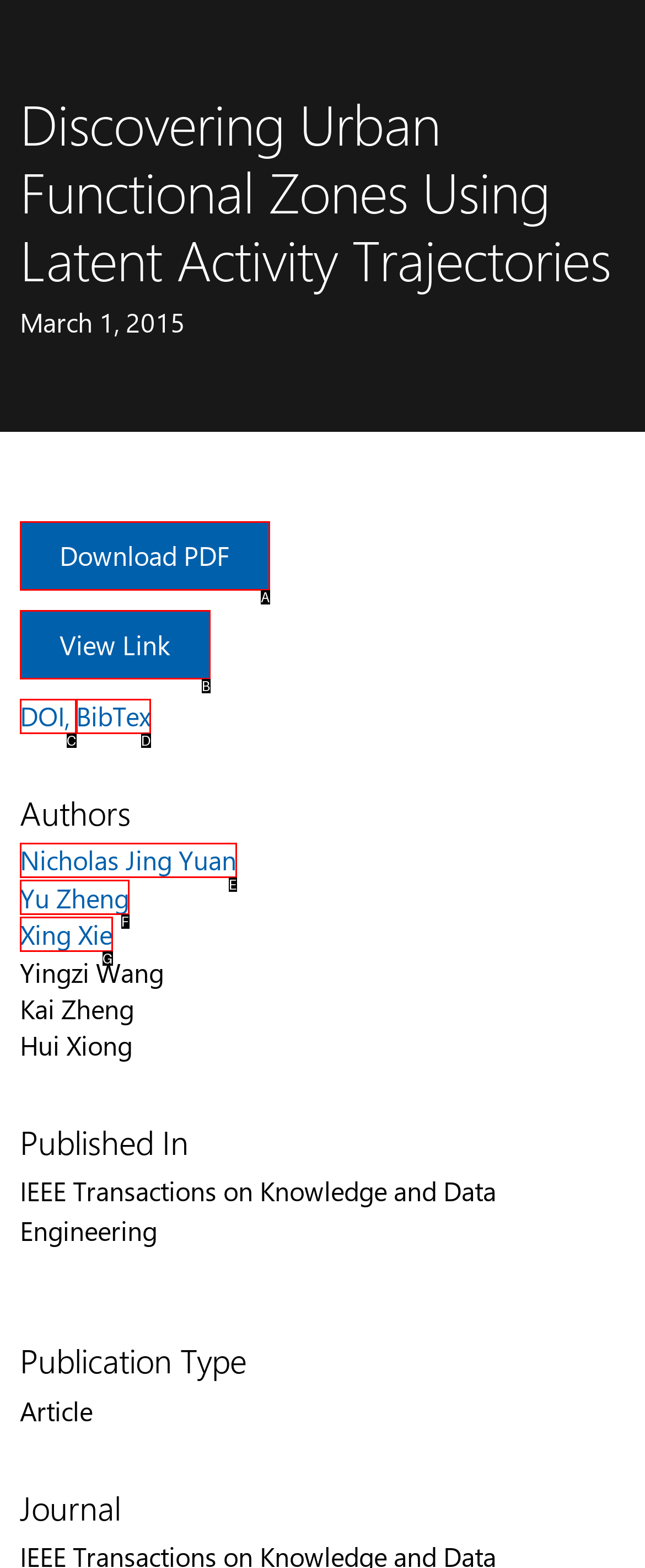Find the UI element described as: Nicholas Jing Yuan
Reply with the letter of the appropriate option.

E